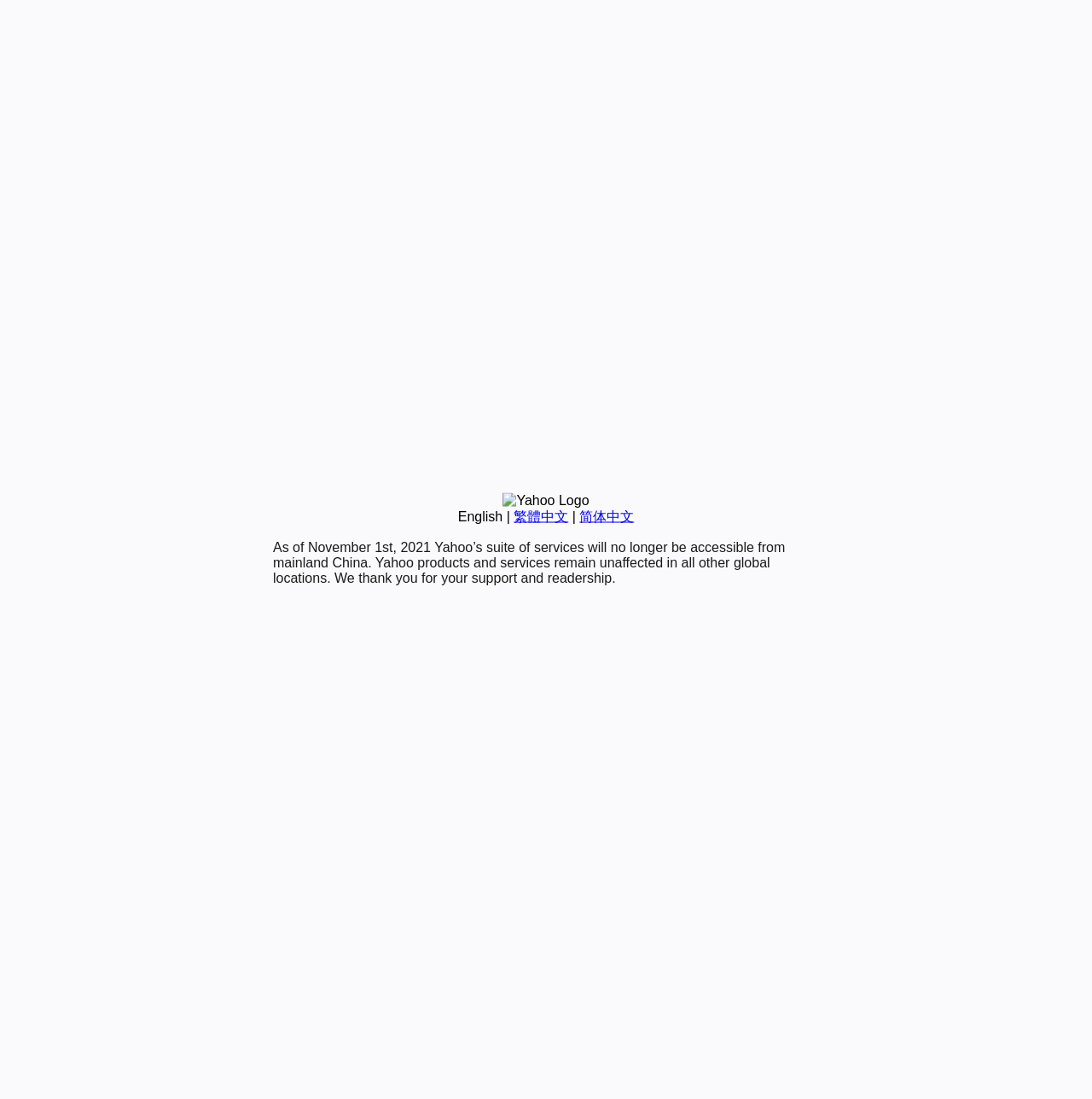Find the bounding box of the UI element described as follows: "简体中文".

[0.531, 0.463, 0.581, 0.476]